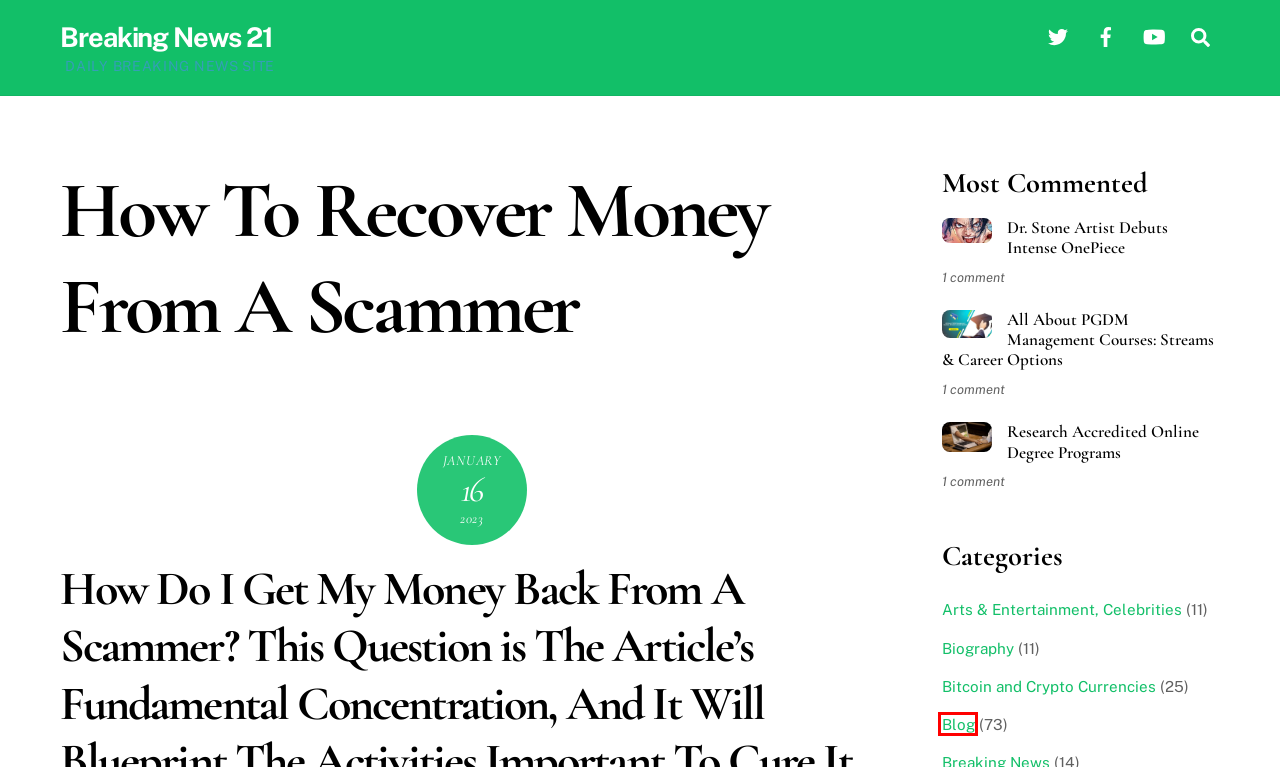Given a screenshot of a webpage with a red bounding box highlighting a UI element, choose the description that best corresponds to the new webpage after clicking the element within the red bounding box. Here are your options:
A. All About PGDM Management Courses: Streams & Career Options » Breaking News 21
B. Home - Breaking News 21
C. Blog » Breaking News 21
D. Life » Breaking News 21
E. Research Accredited Online Degree Programs » Breaking News 21
F. Dr. Stone Artist Debuts Intense OnePiece » Breaking News 21
G. Biography » Breaking News 21
H. Bitcoin and Crypto Currencies » Breaking News 21

C